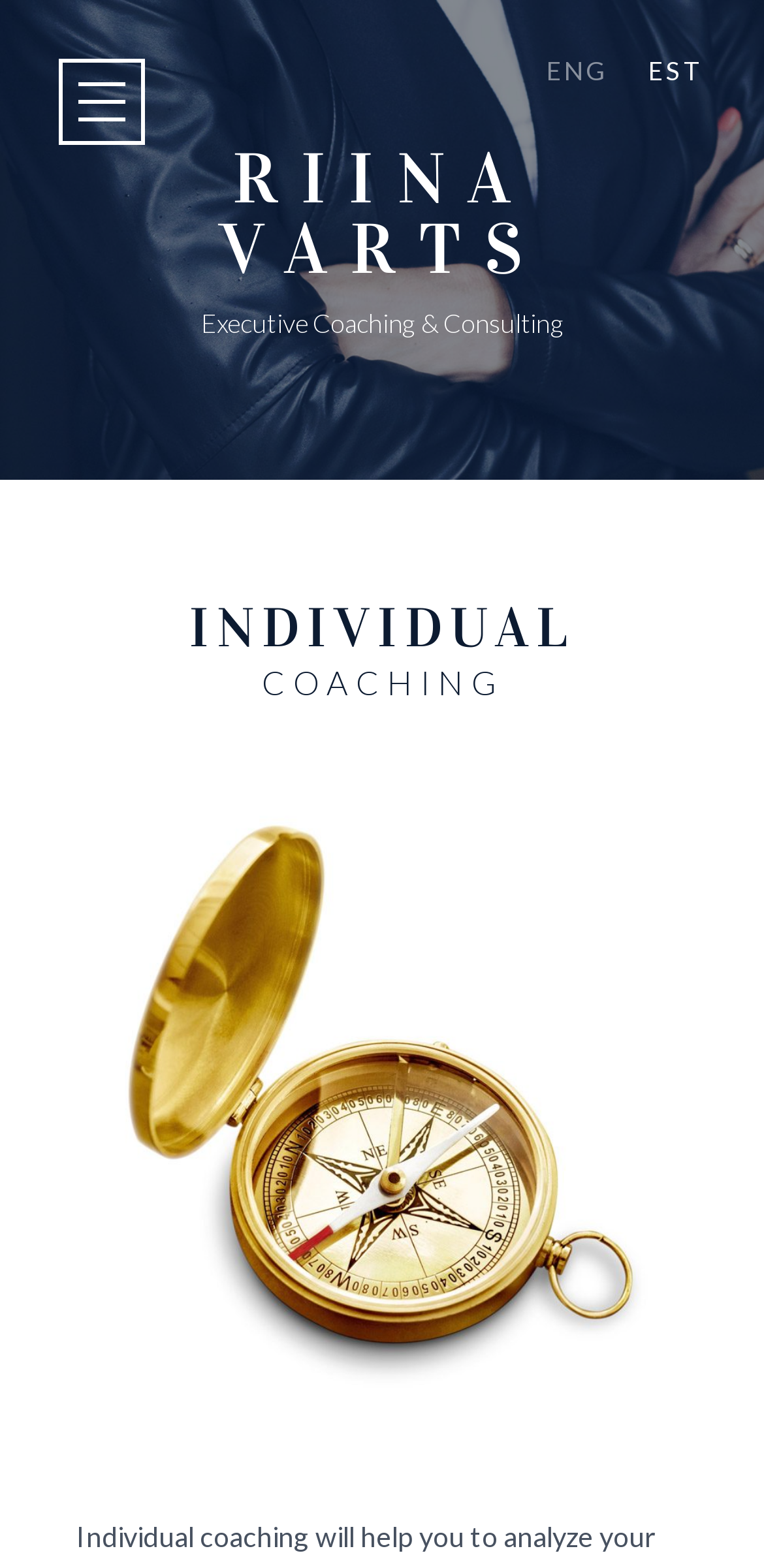What is the language of the webpage?
Give a one-word or short phrase answer based on the image.

EST or ENG